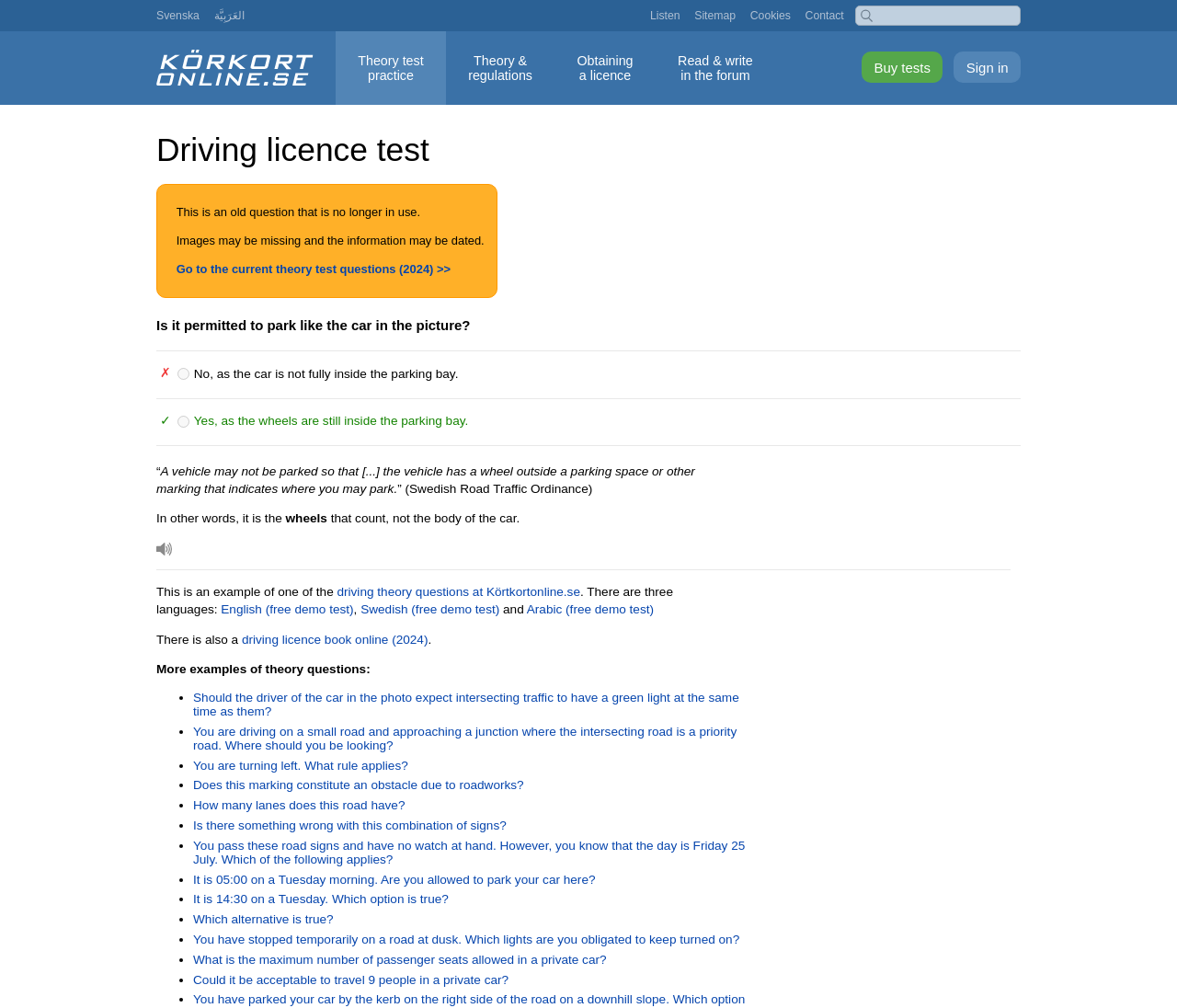How many languages are available for the driving theory questions?
Please ensure your answer is as detailed and informative as possible.

There are three languages available for the driving theory questions: English, Swedish, and Arabic. This is indicated by the links to 'English (free demo test)', 'Swedish (free demo test)', and 'Arabic (free demo test)'.